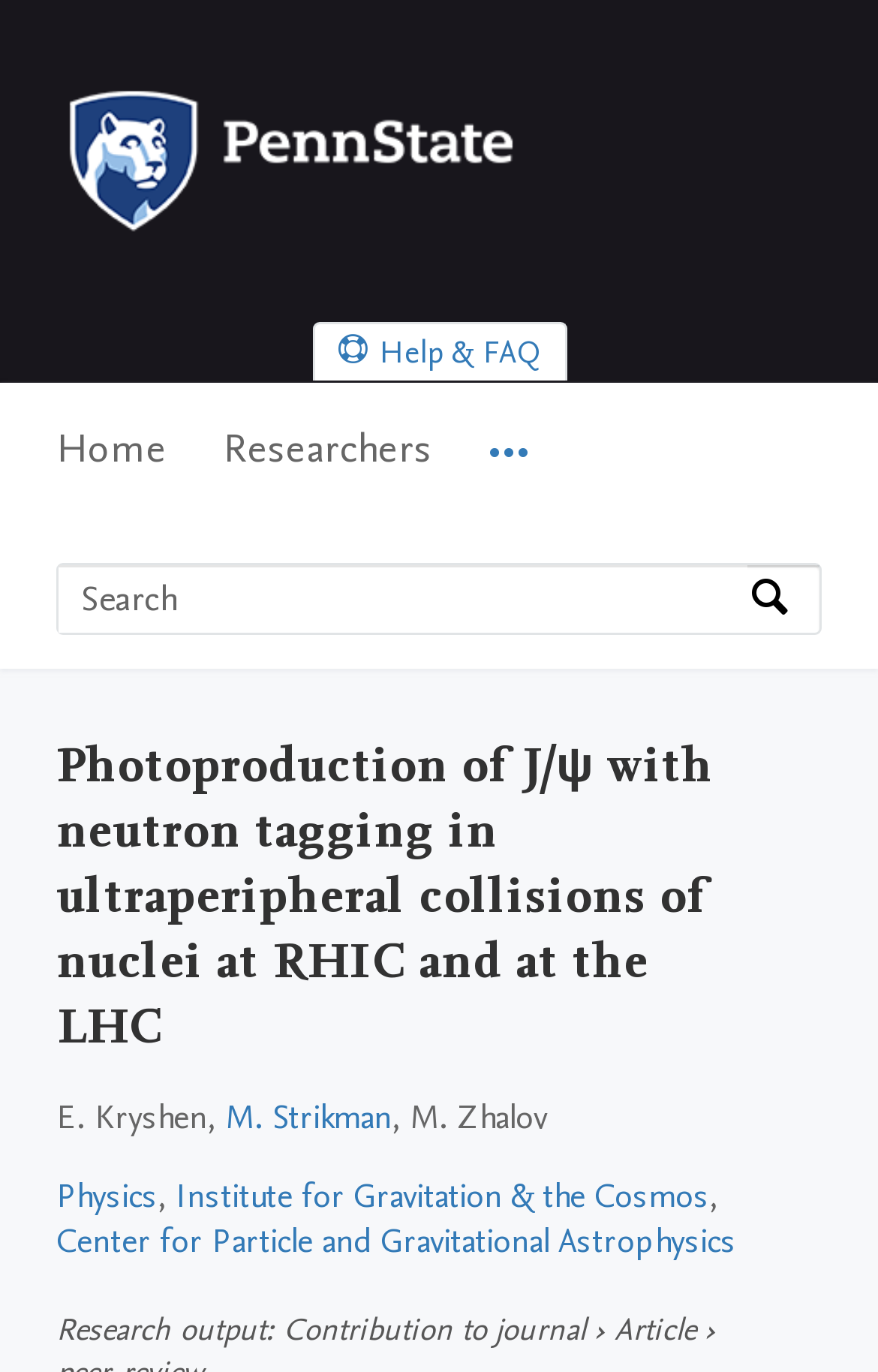What is the research output type?
Provide a comprehensive and detailed answer to the question.

The research output type can be found at the bottom of the webpage, where it says 'Research output: Contribution to journal: Article'.